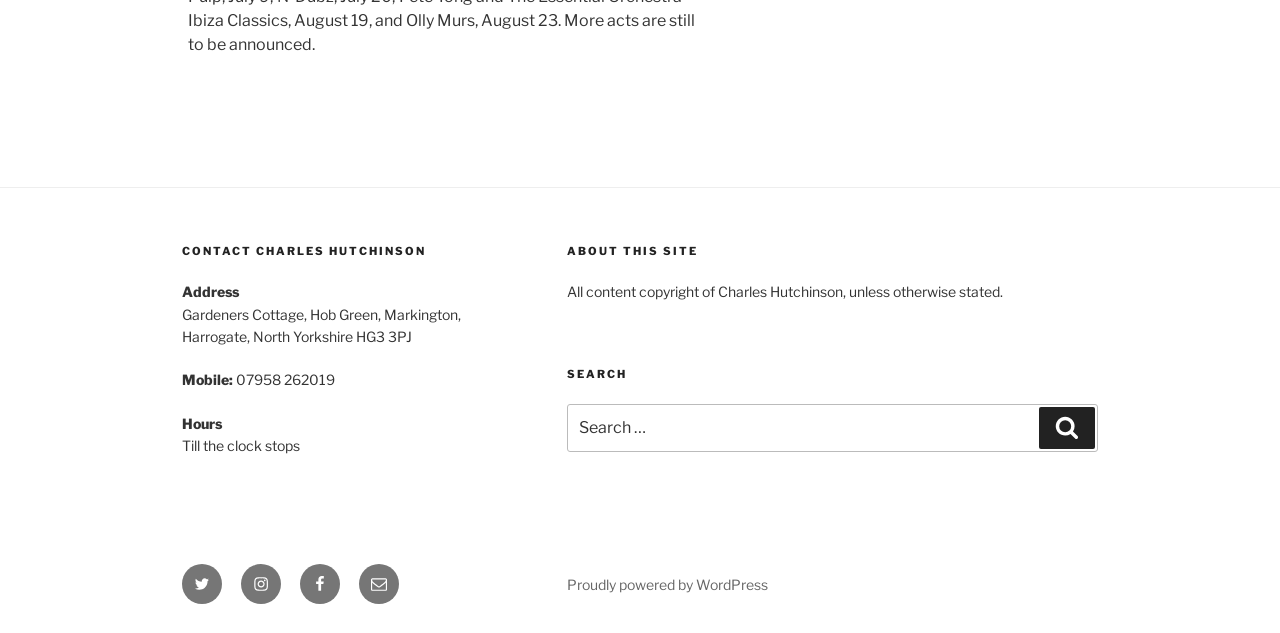Use one word or a short phrase to answer the question provided: 
What is the address of Charles Hutchinson?

Gardeners Cottage, Hob Green, Markington, Harrogate, North Yorkshire HG3 3PJ